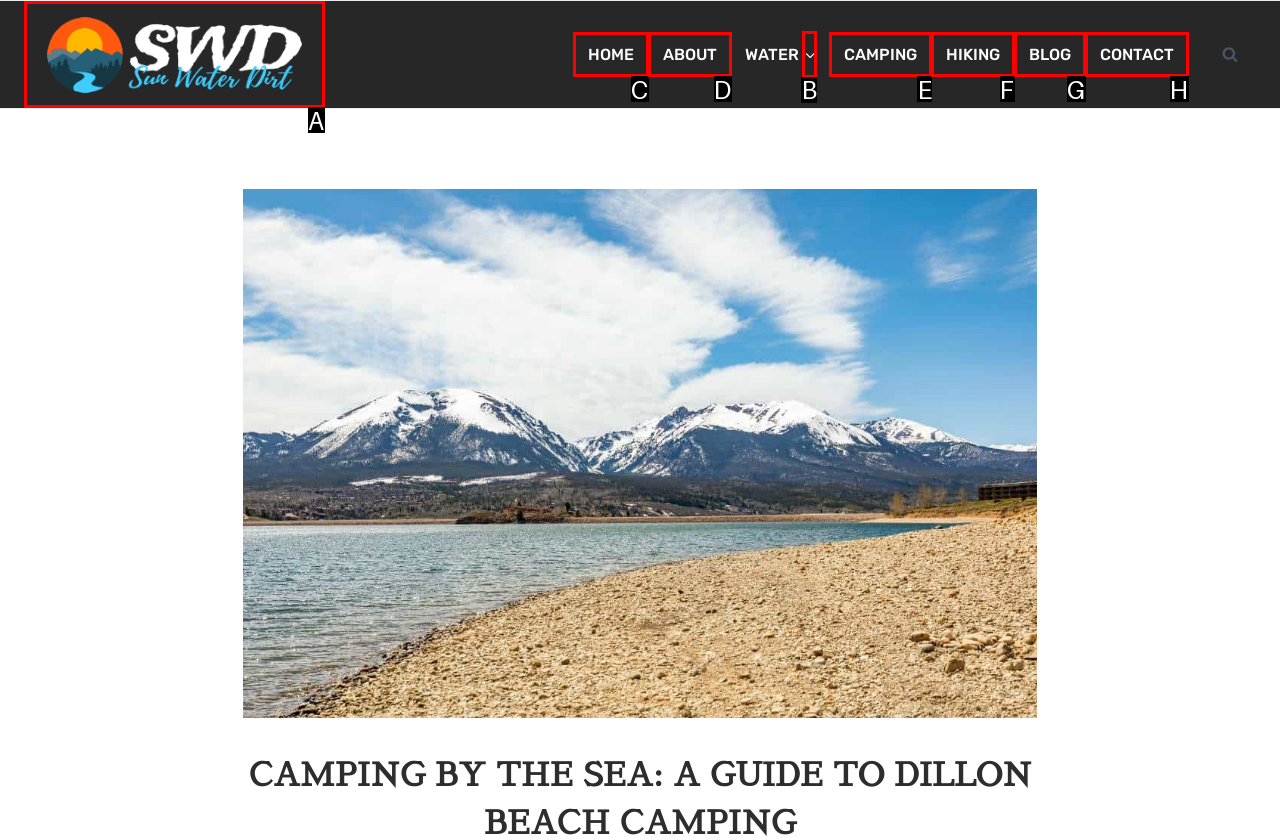Tell me which option I should click to complete the following task: expand Water menu
Answer with the option's letter from the given choices directly.

B